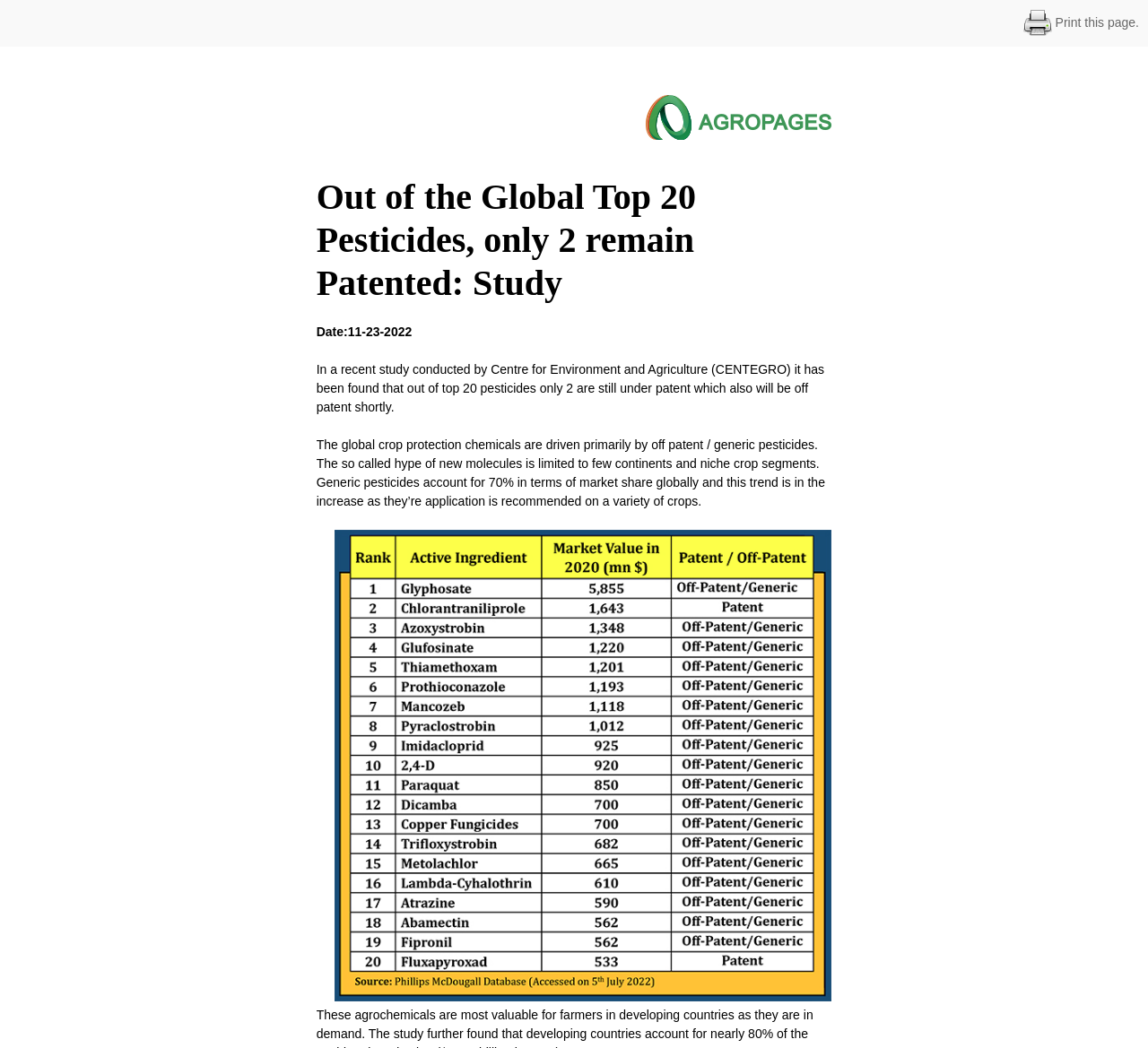Answer the question below with a single word or a brief phrase: 
How many images are on the page?

3